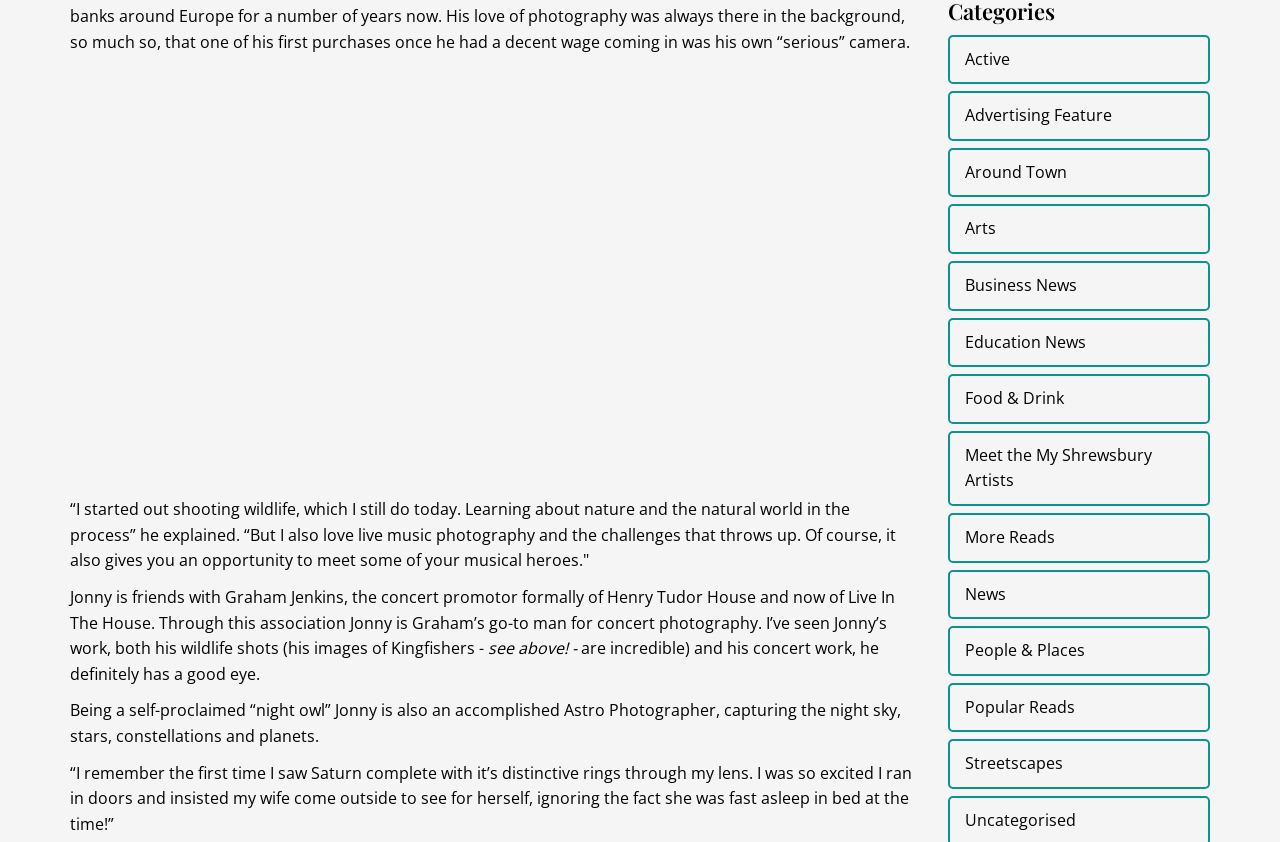Pinpoint the bounding box coordinates of the clickable element needed to complete the instruction: "Click on 'Active' link". The coordinates should be provided as four float numbers between 0 and 1: [left, top, right, bottom].

[0.74, 0.041, 0.945, 0.1]